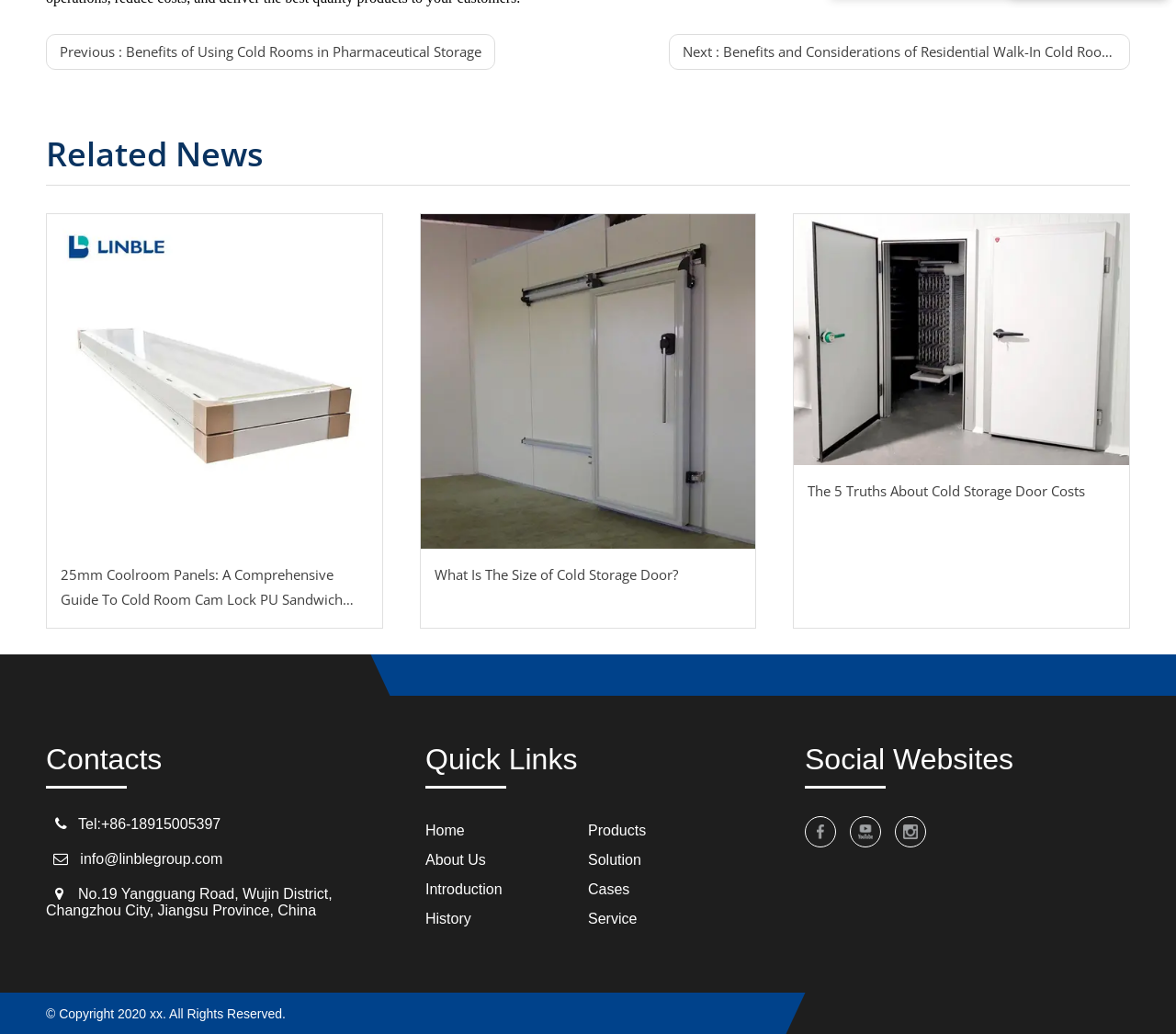Please respond to the question with a concise word or phrase:
What is the address of the company?

No.19 Yangguang Road, Wujin District, Changzhou City, Jiangsu Province, China